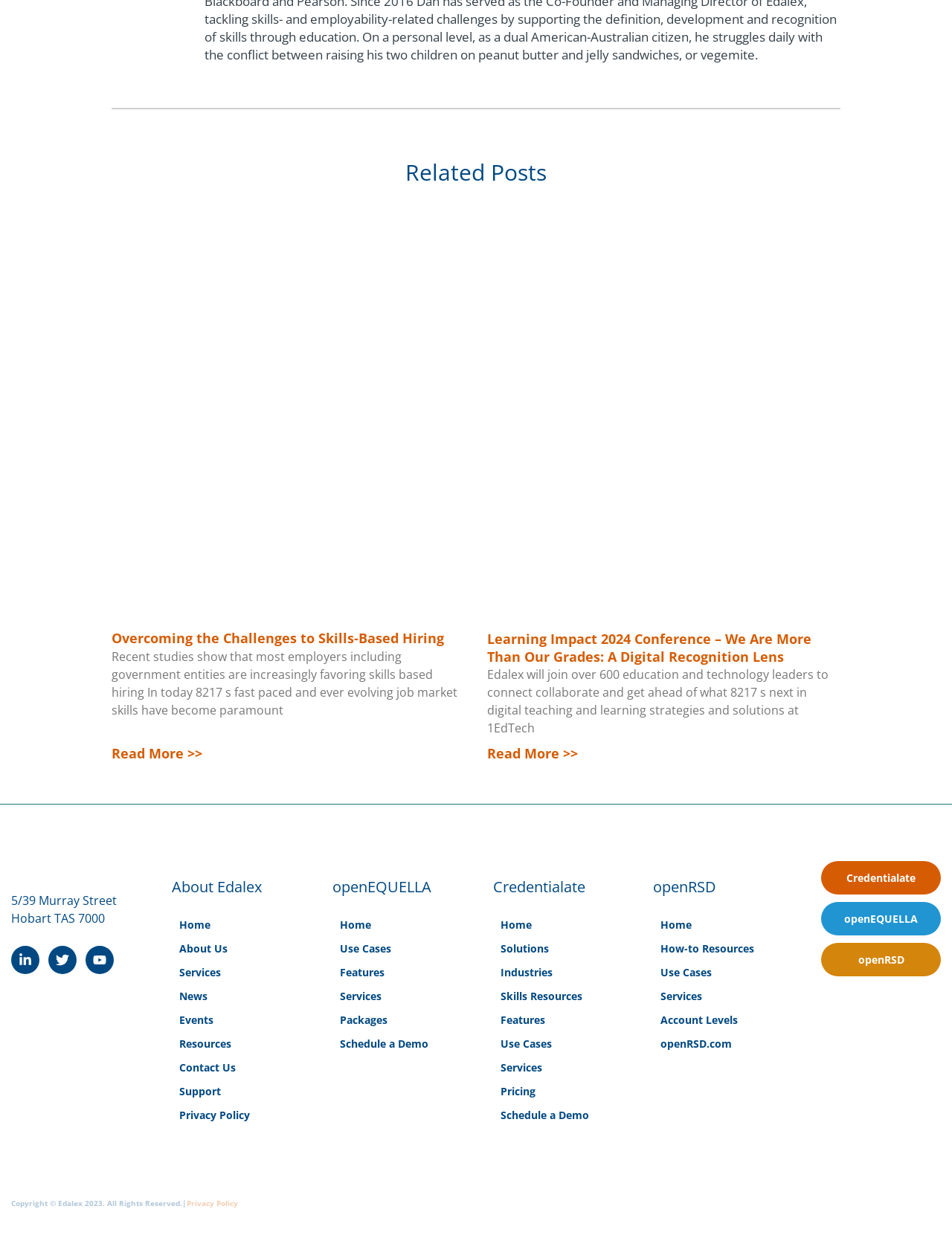Using a single word or phrase, answer the following question: 
What is the topic of the first related post?

HR skill-based hiring